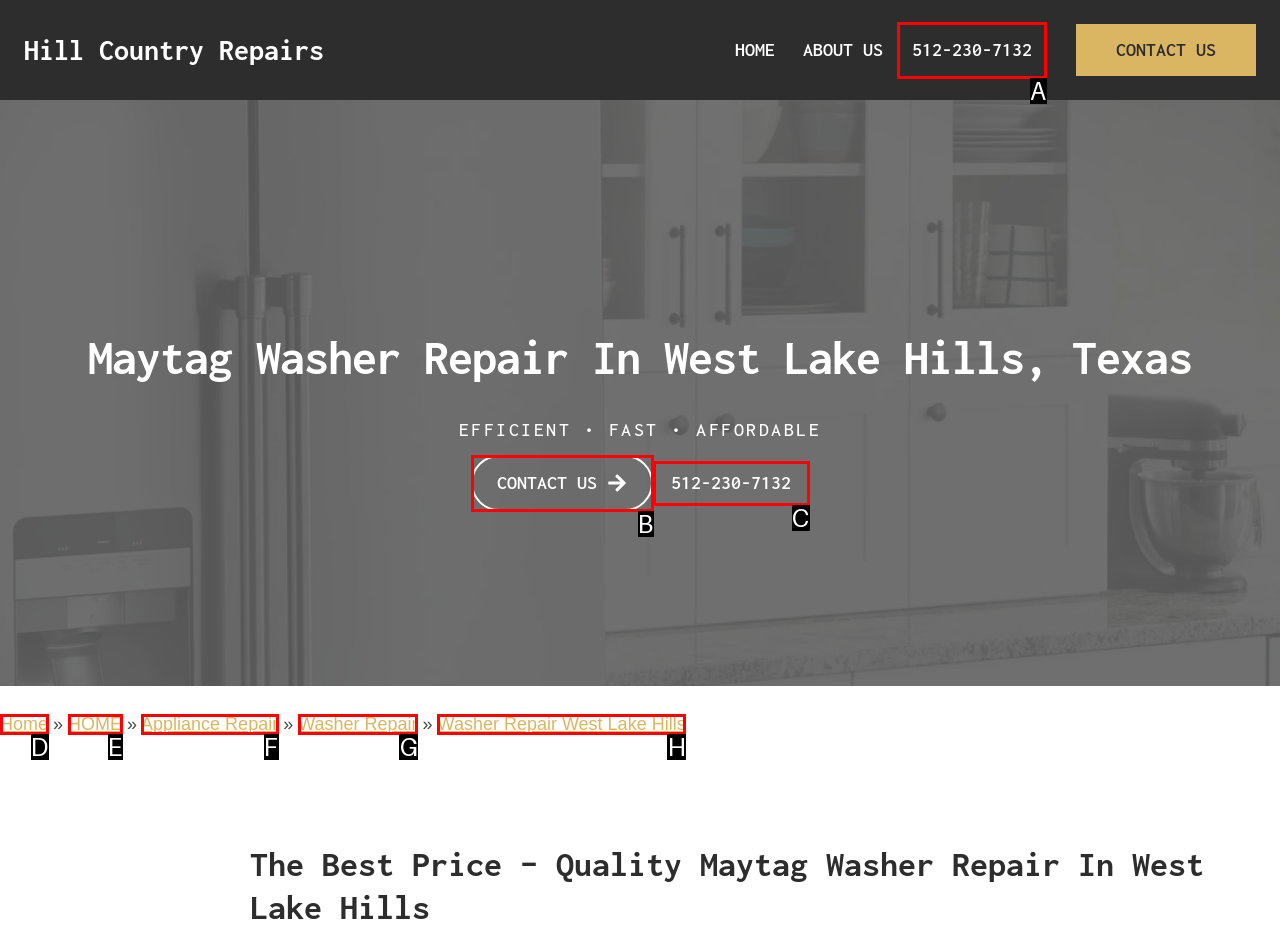Based on the description Appliance Repair, identify the most suitable HTML element from the options. Provide your answer as the corresponding letter.

F